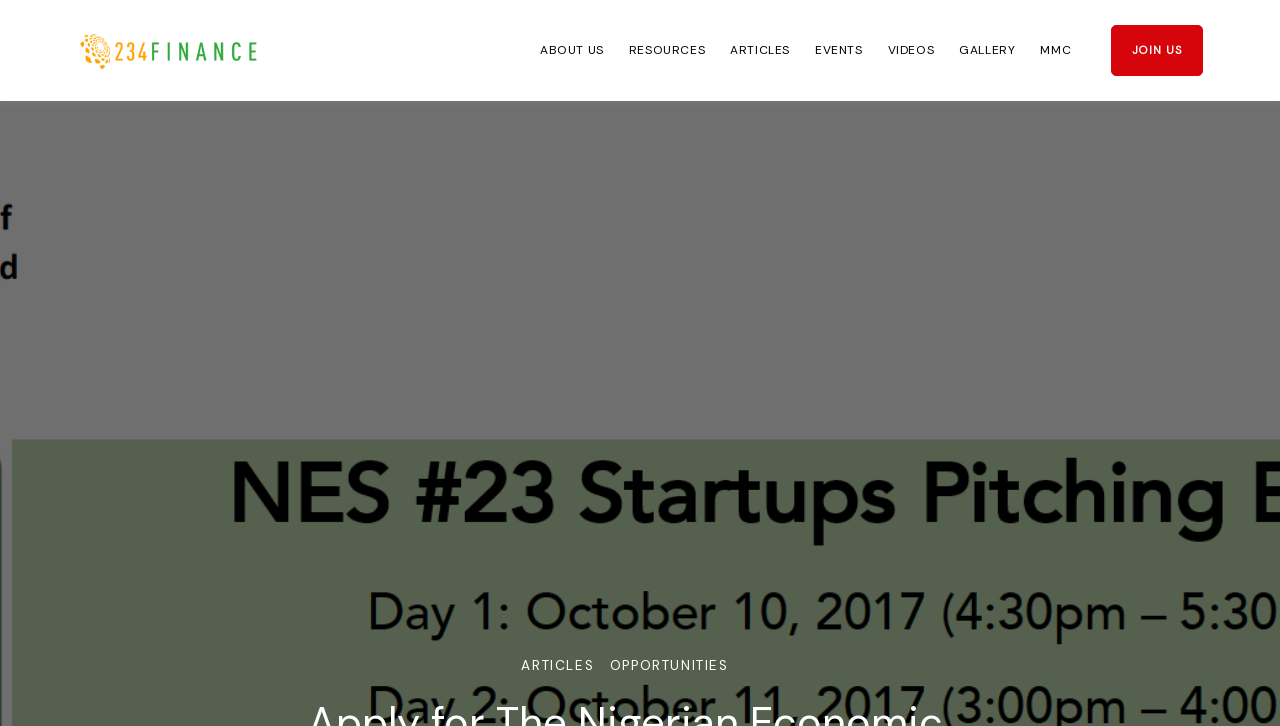Please respond to the question with a concise word or phrase:
How many main navigation links are available?

8